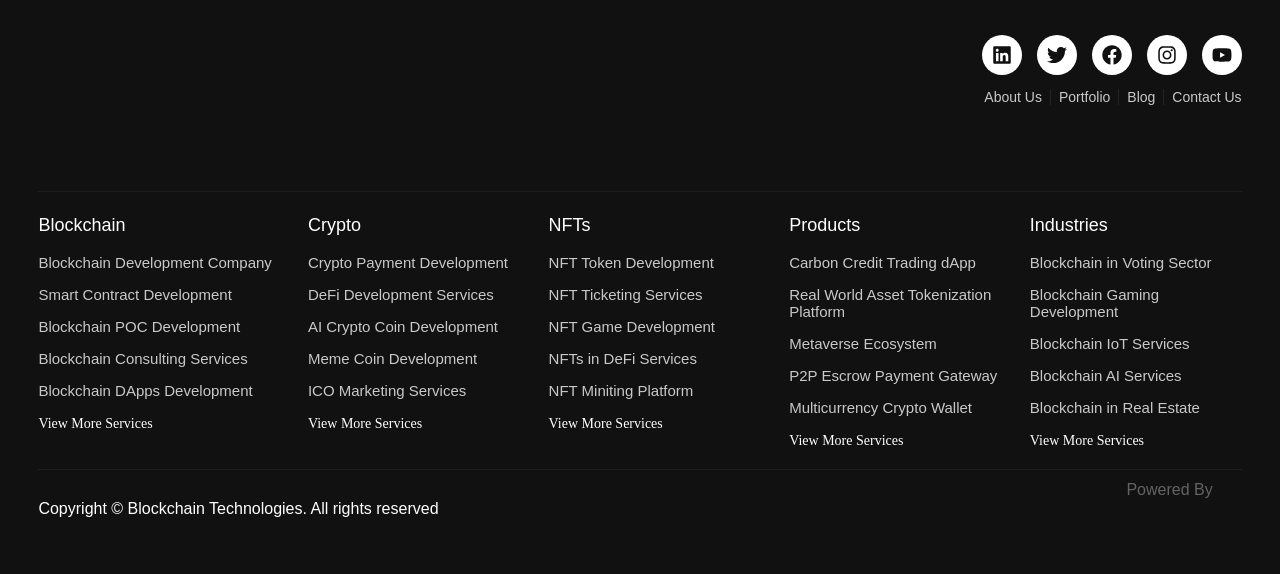Using the element description provided, determine the bounding box coordinates in the format (top-left x, top-left y, bottom-right x, bottom-right y). Ensure that all values are floating point numbers between 0 and 1. Element description: OTC Crypto Exchange Platform

[0.617, 0.917, 0.782, 0.947]